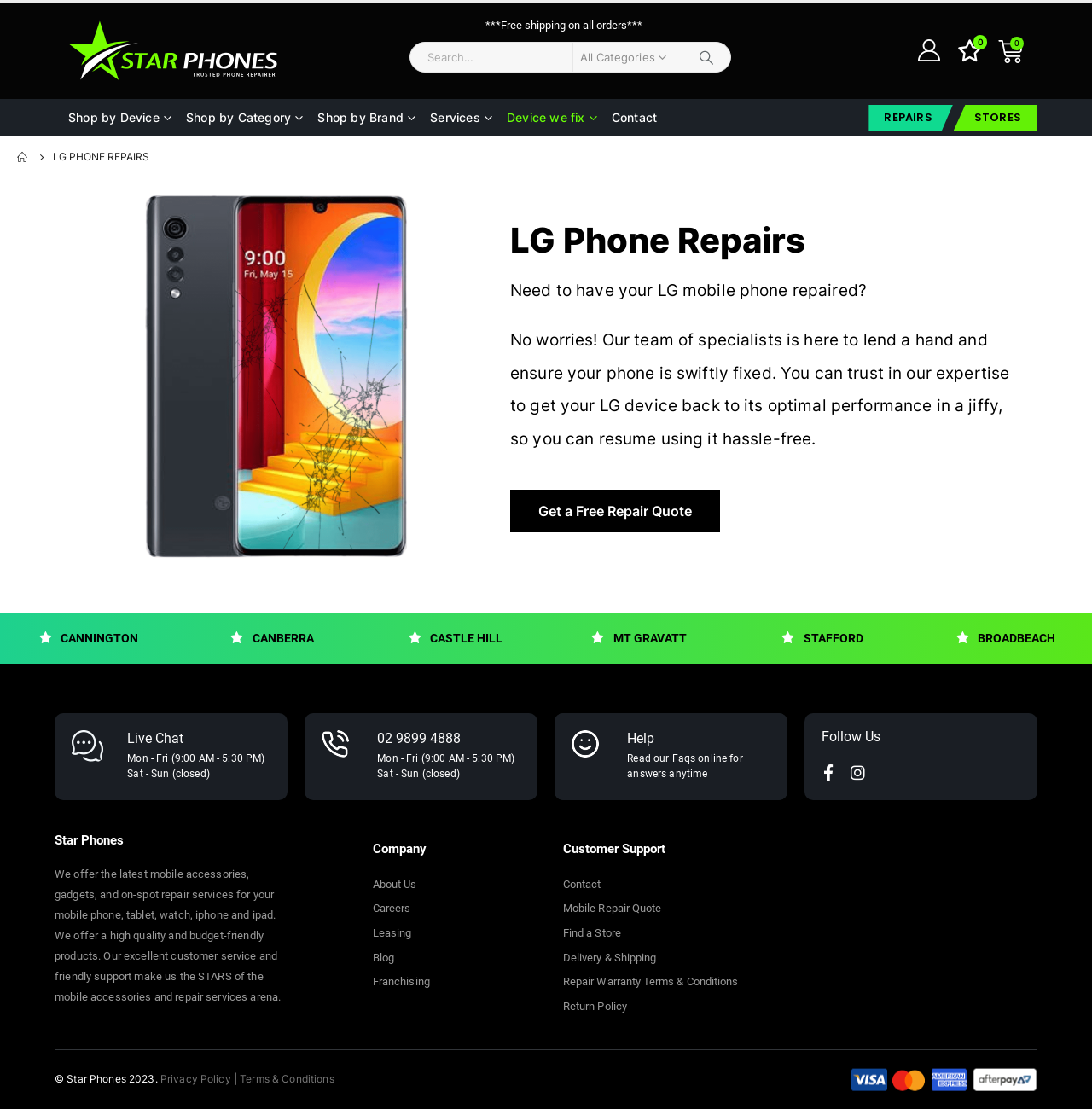Please answer the following question using a single word or phrase: 
How can customers contact the store?

By phone or live chat